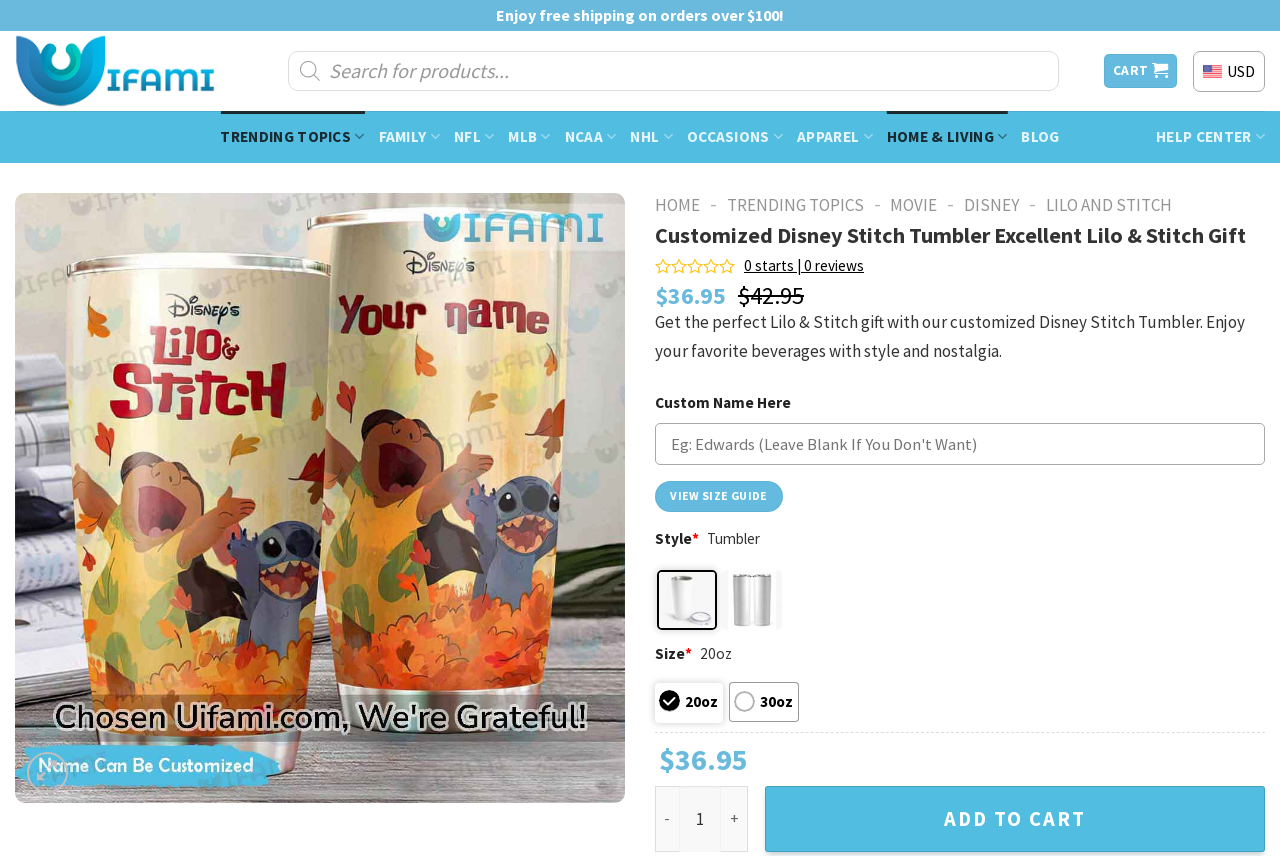Describe all the key features and sections of the webpage thoroughly.

This webpage is an e-commerce product page for a customized Disney Stitch Tumbler, which is an excellent gift for Lilo & Stitch fans. At the top of the page, there is a notification about free shipping on orders over $100. Below that, there is a search bar with a magnifying glass icon, accompanied by a "Products search" label.

On the top-right corner, there is a cart icon with a number indicator, and a store logo "Uifami Store" with a USD currency indicator. Below that, there are several navigation links, including "TRENDING TOPICS", "FAMILY", "NFL", "MLB", "NCAA", "NHL", "OCCASIONS", "APPAREL", "HOME & LIVING", "BLOG", and "HELP CENTER".

The main product section is located in the center of the page, featuring a large image of the customized Disney Stitch Tumbler. Below the image, there is a product title "Customized Disney Stitch Tumbler Excellent Lilo & Stitch Gift" and a rating section with 0 out of 5 stars and 0 reviews.

The product description reads, "Get the perfect Lilo & Stitch gift with our customized Disney Stitch Tumbler. Enjoy your favorite beverages with style and nostalgia." There is also a custom name input field, a "VIEW SIZE GUIDE" link, and a style selection section with options for "Tumbler" and "Skinny Tumbler 20oz".

The size selection section offers options for 20oz and 30oz, with the 20oz option selected by default. The price of the product is $36.95, and there is a quantity input field with increment and decrement buttons. Finally, there is an "ADD TO CART" button at the bottom of the page.